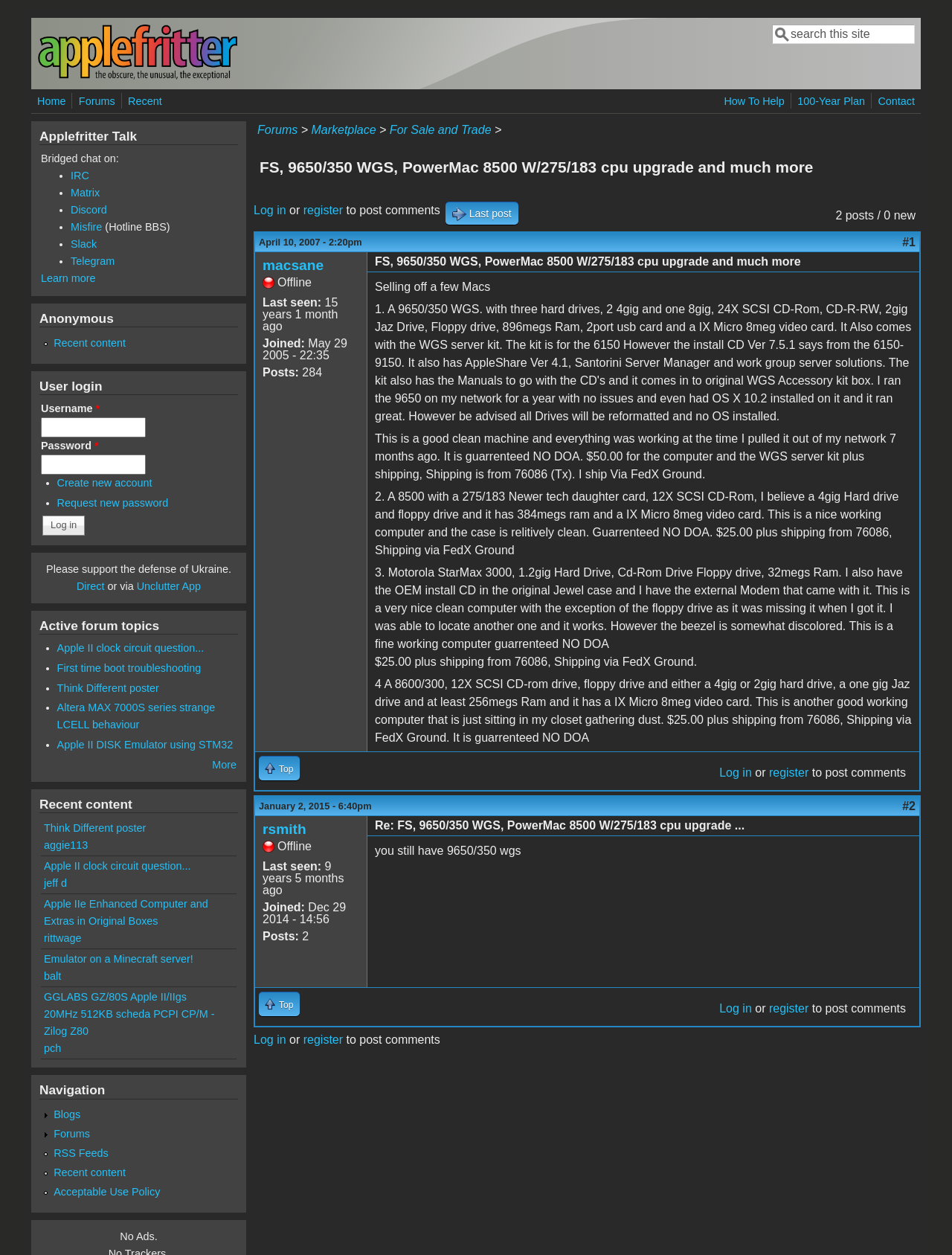Please determine the primary heading and provide its text.

FS, 9650/350 WGS, PowerMac 8500 W/275/183 cpu upgrade and much more